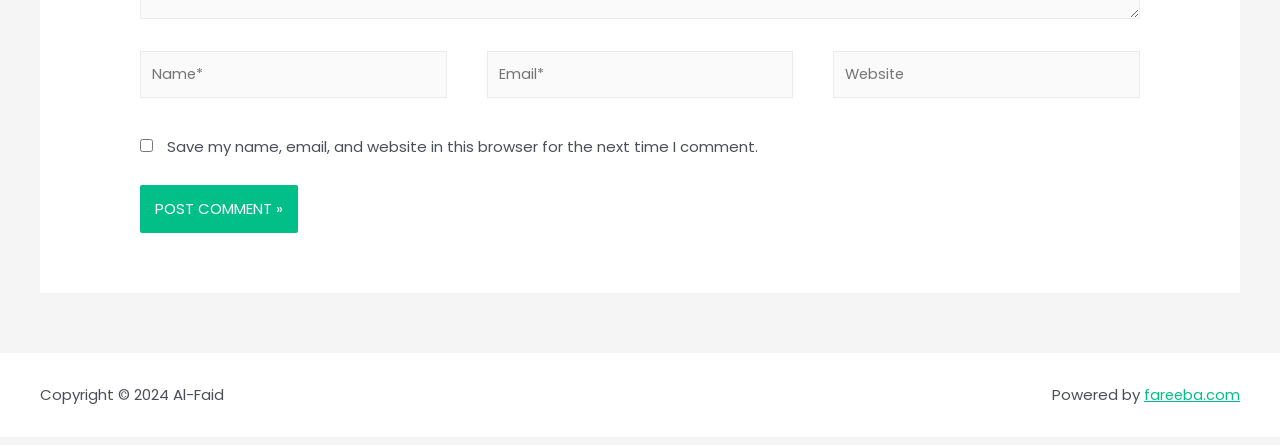Identify the bounding box coordinates for the UI element described as follows: "name="submit" value="Post Comment »"". Ensure the coordinates are four float numbers between 0 and 1, formatted as [left, top, right, bottom].

[0.109, 0.435, 0.233, 0.542]